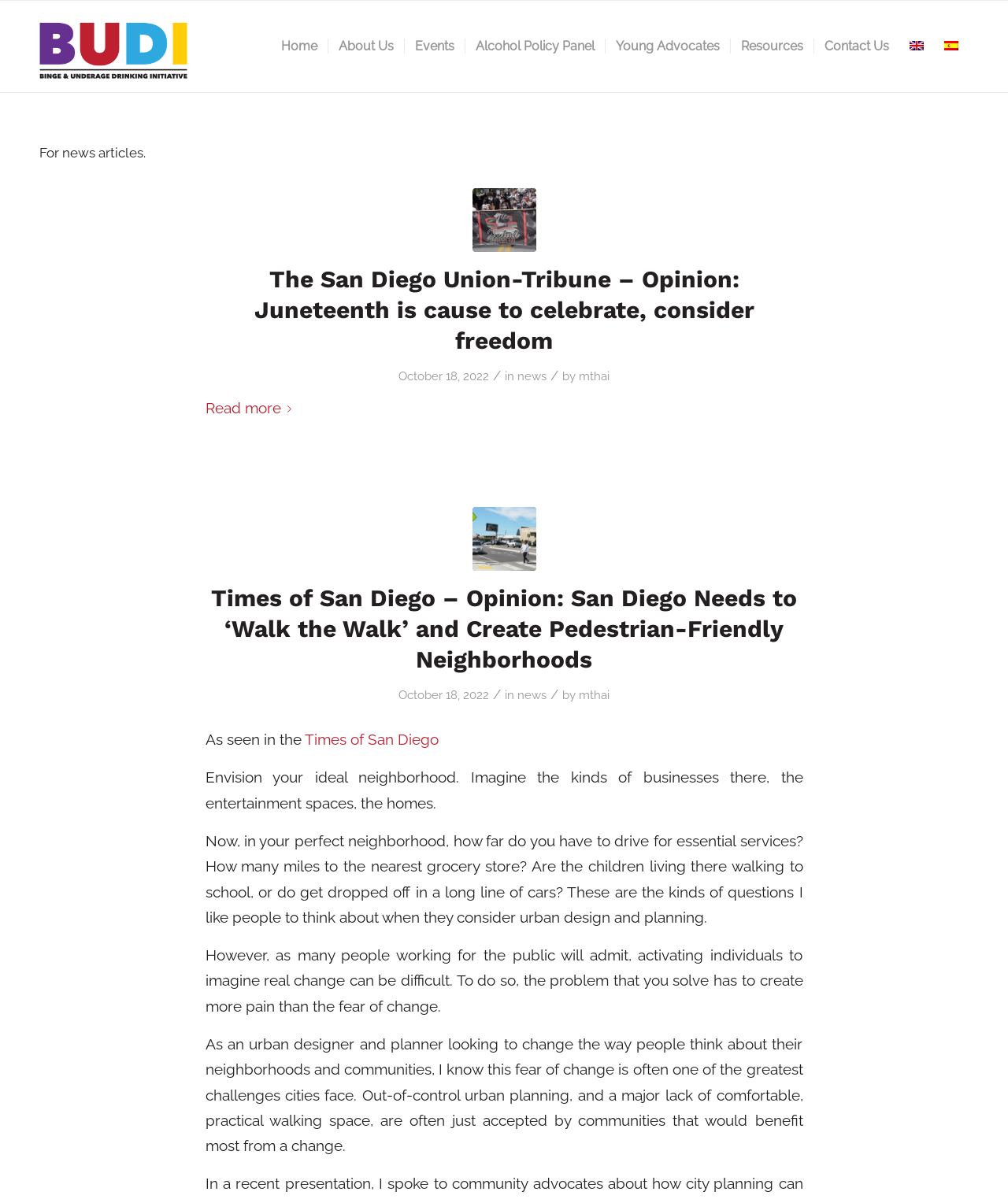Please answer the following question using a single word or phrase: What is the language of the second link?

Español